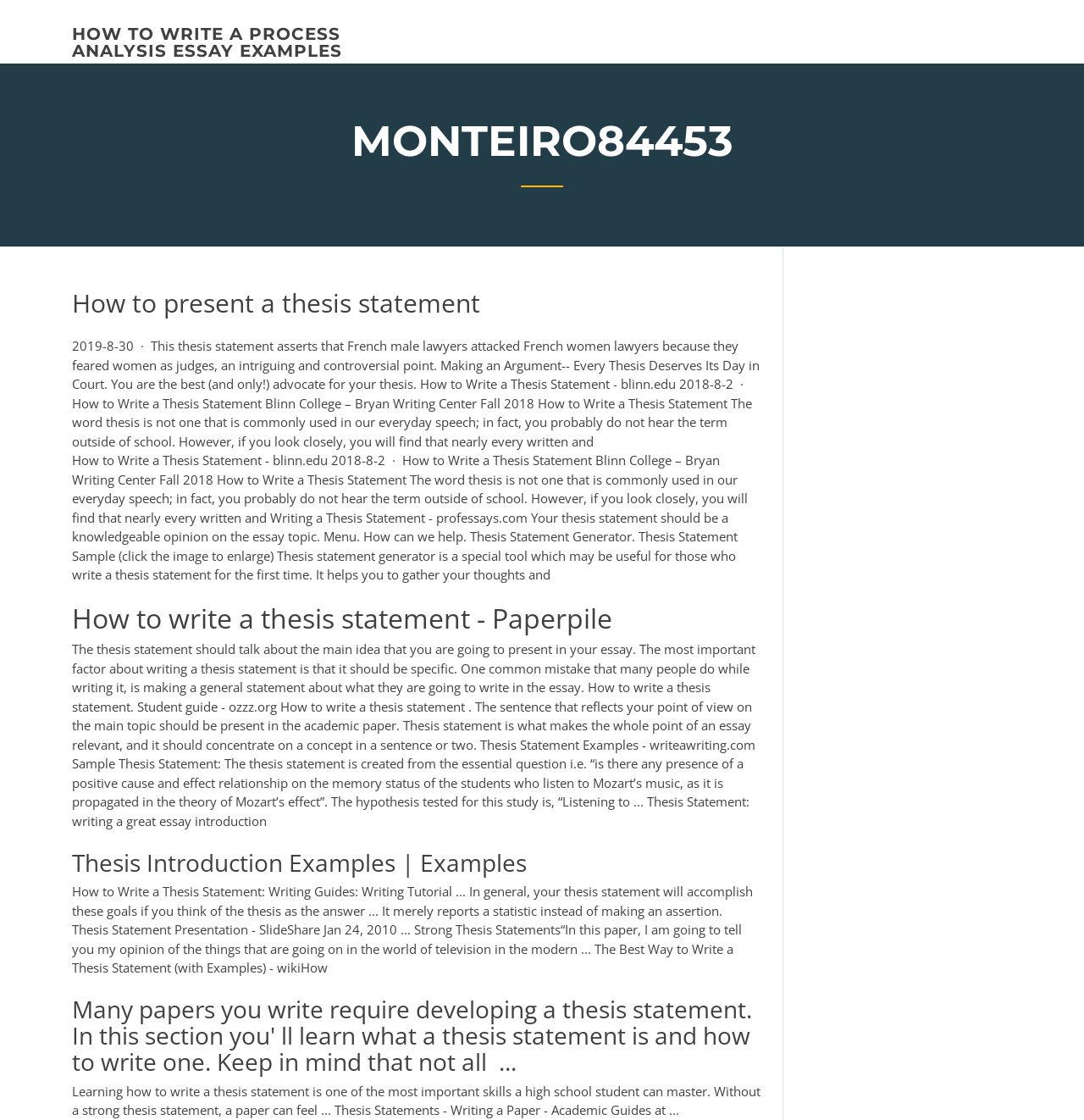What is the main topic of the webpage?
Based on the image, please offer an in-depth response to the question.

Based on the webpage content, I can see that the main topic is about thesis statements, including how to write one, examples, and guides.